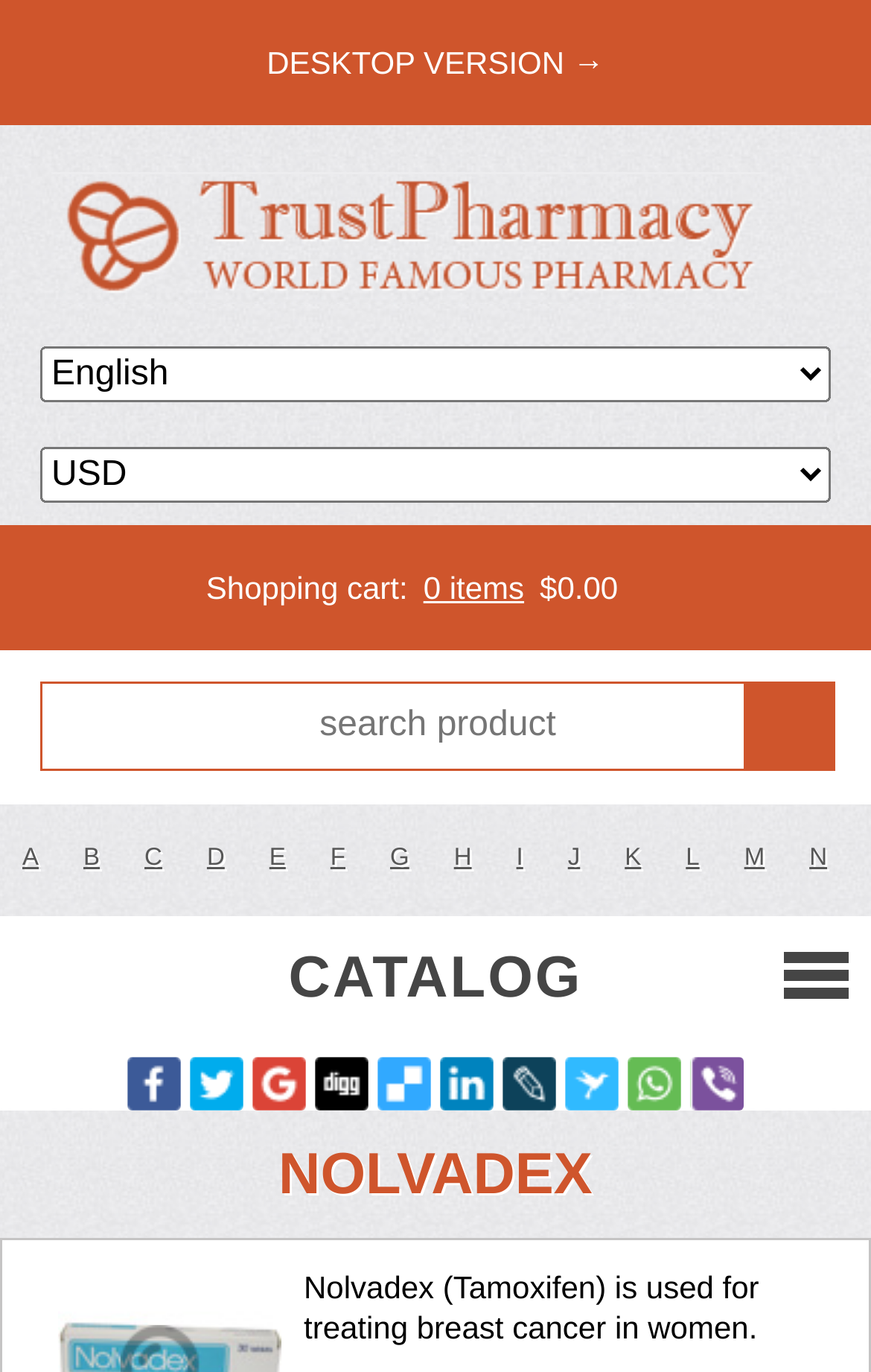What is the purpose of the textbox?
Based on the image, answer the question in a detailed manner.

The textbox with the label 'search product' is likely used for searching products on the website.